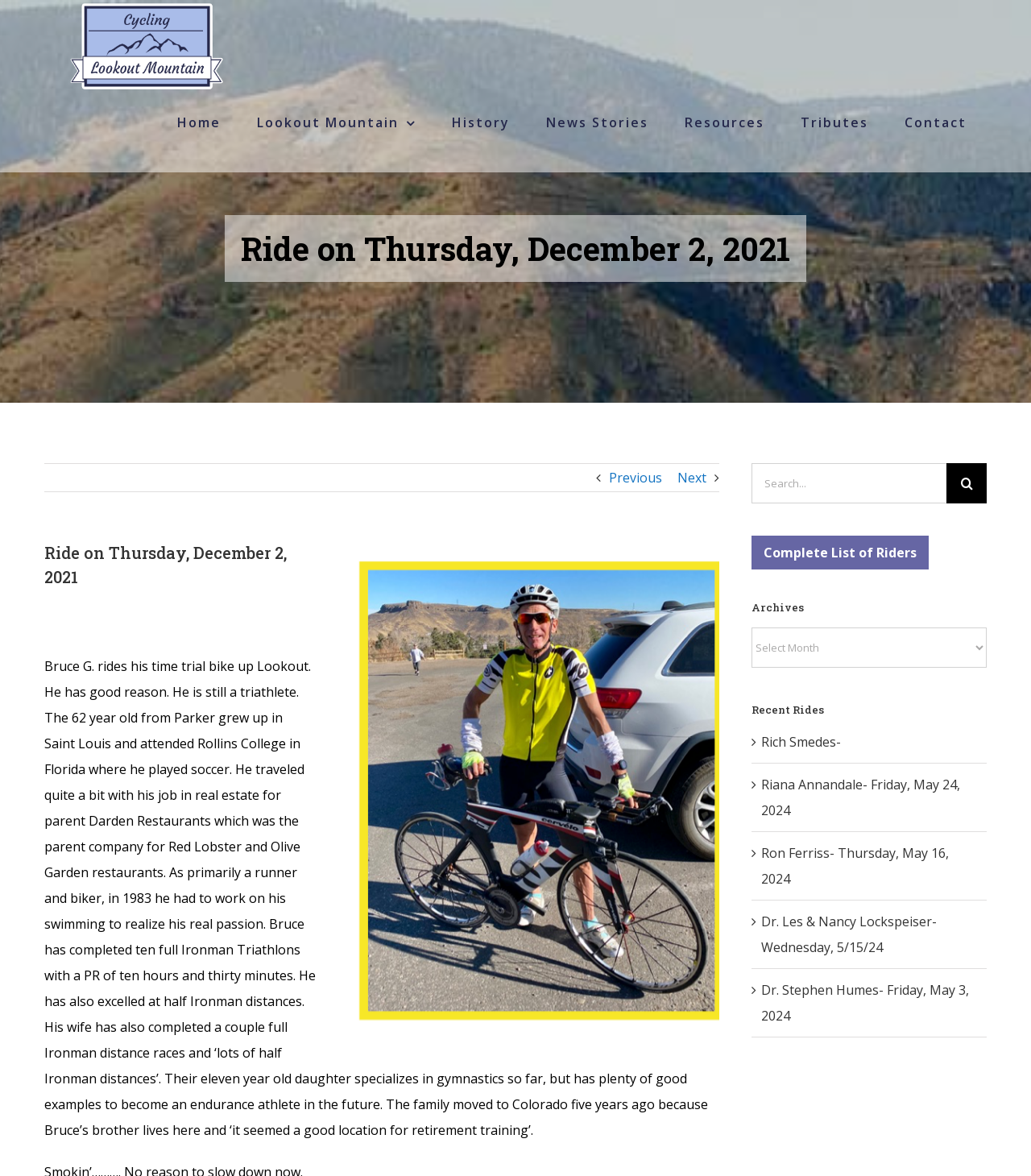Please find the bounding box coordinates of the clickable region needed to complete the following instruction: "Search for something". The bounding box coordinates must consist of four float numbers between 0 and 1, i.e., [left, top, right, bottom].

[0.729, 0.394, 0.918, 0.428]